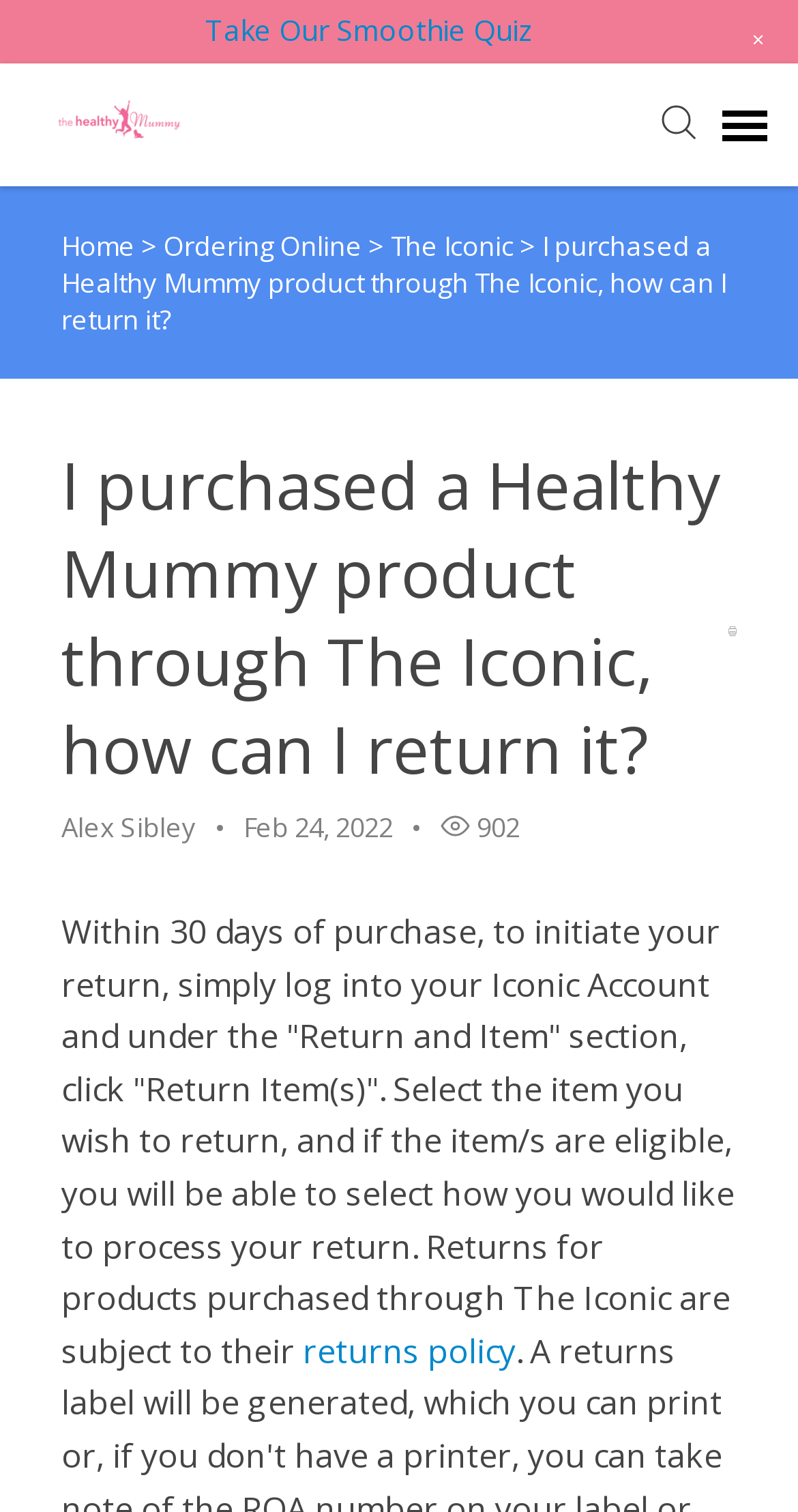Provide the bounding box coordinates of the area you need to click to execute the following instruction: "Take the smoothie quiz".

[0.257, 0.007, 0.668, 0.032]